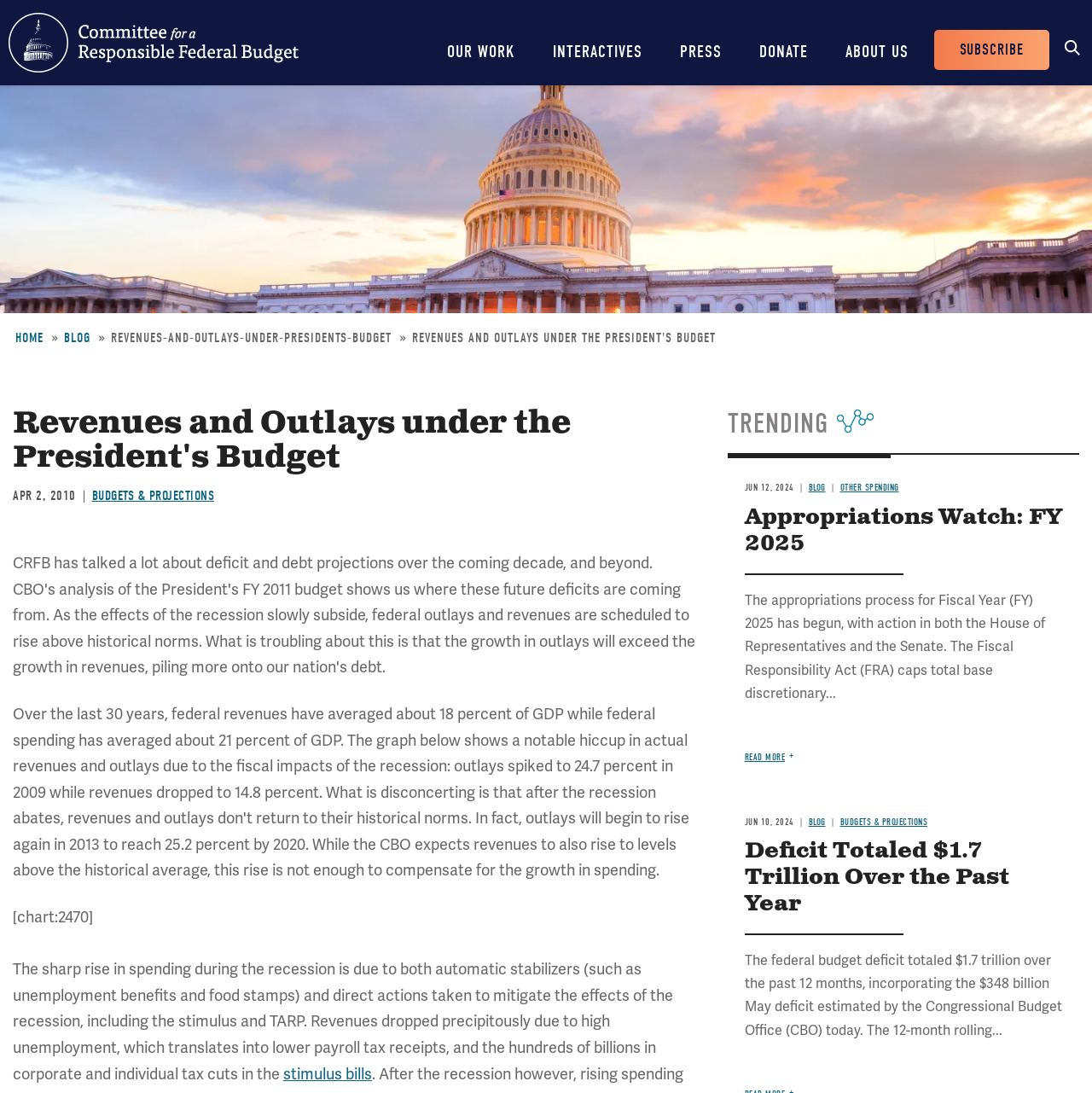Determine the bounding box coordinates for the clickable element to execute this instruction: "Call the dentist at 334-600-1423". Provide the coordinates as four float numbers between 0 and 1, i.e., [left, top, right, bottom].

None